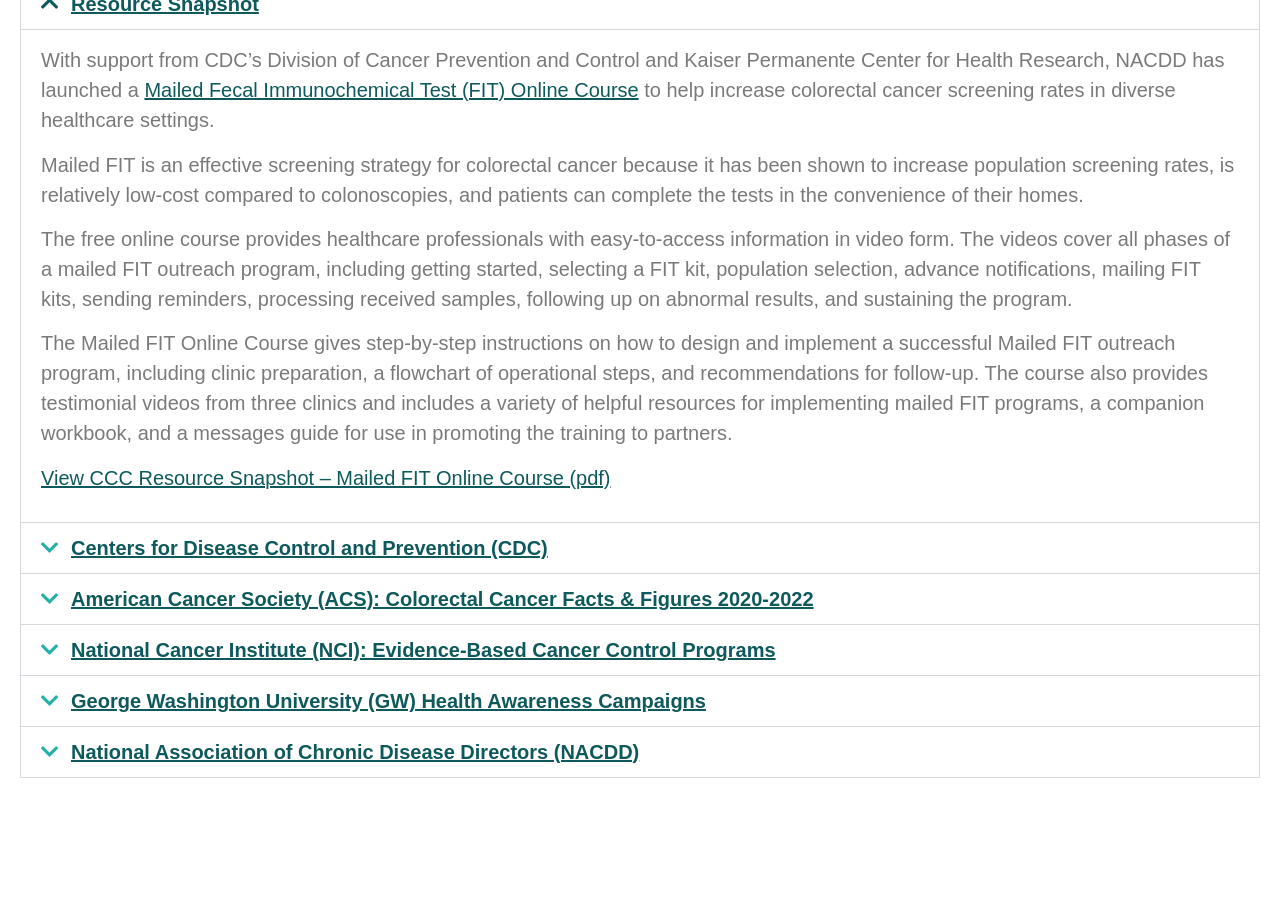Please give a concise answer to this question using a single word or phrase: 
What resources are provided in the Mailed FIT online course?

Videos, workbook, and messages guide